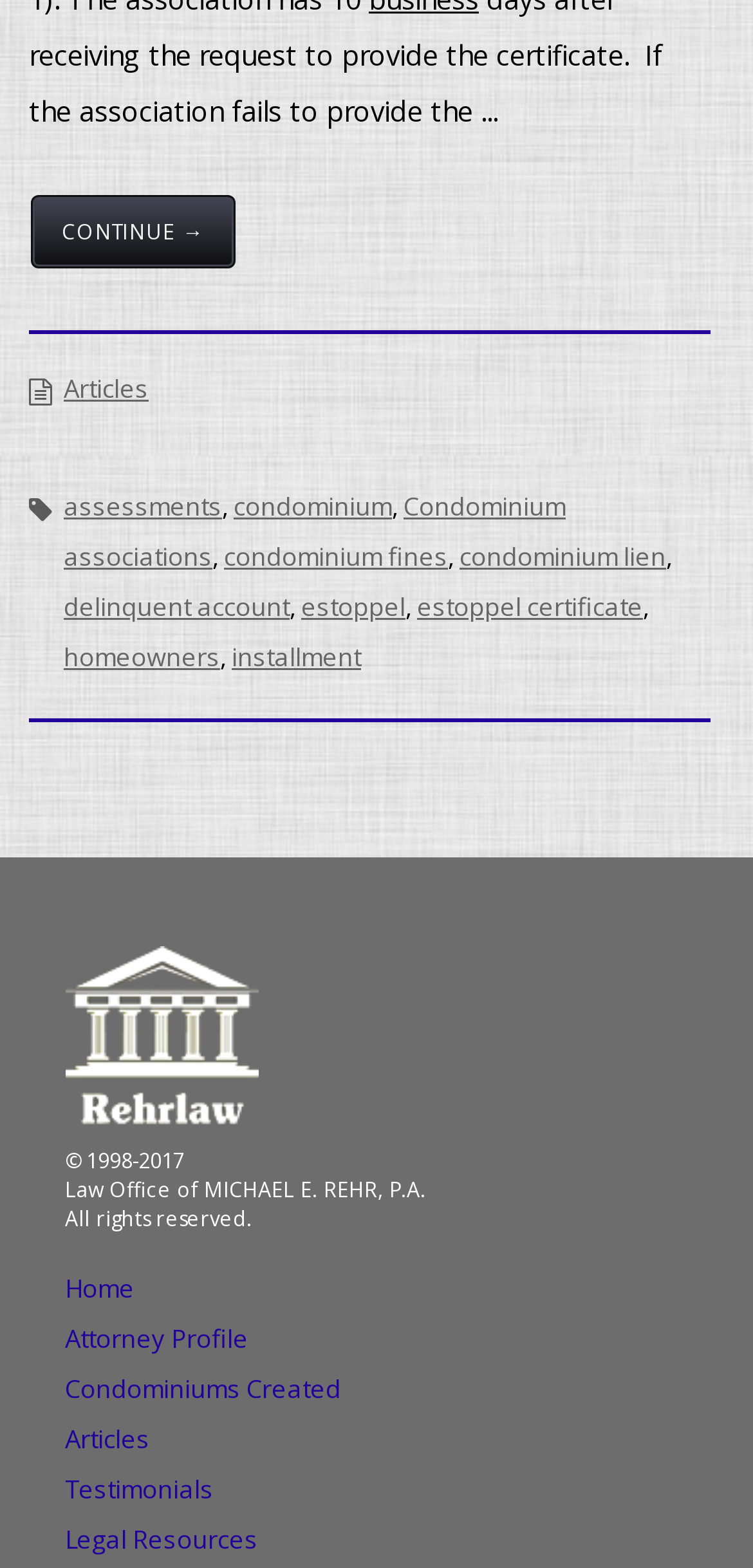What is the name of the law office?
Provide a well-explained and detailed answer to the question.

I found the name of the law office by looking at the image element with the text 'LAW OFFICE OF MICHAEL E. REHR, P.A.' which is located at the bottom of the page.